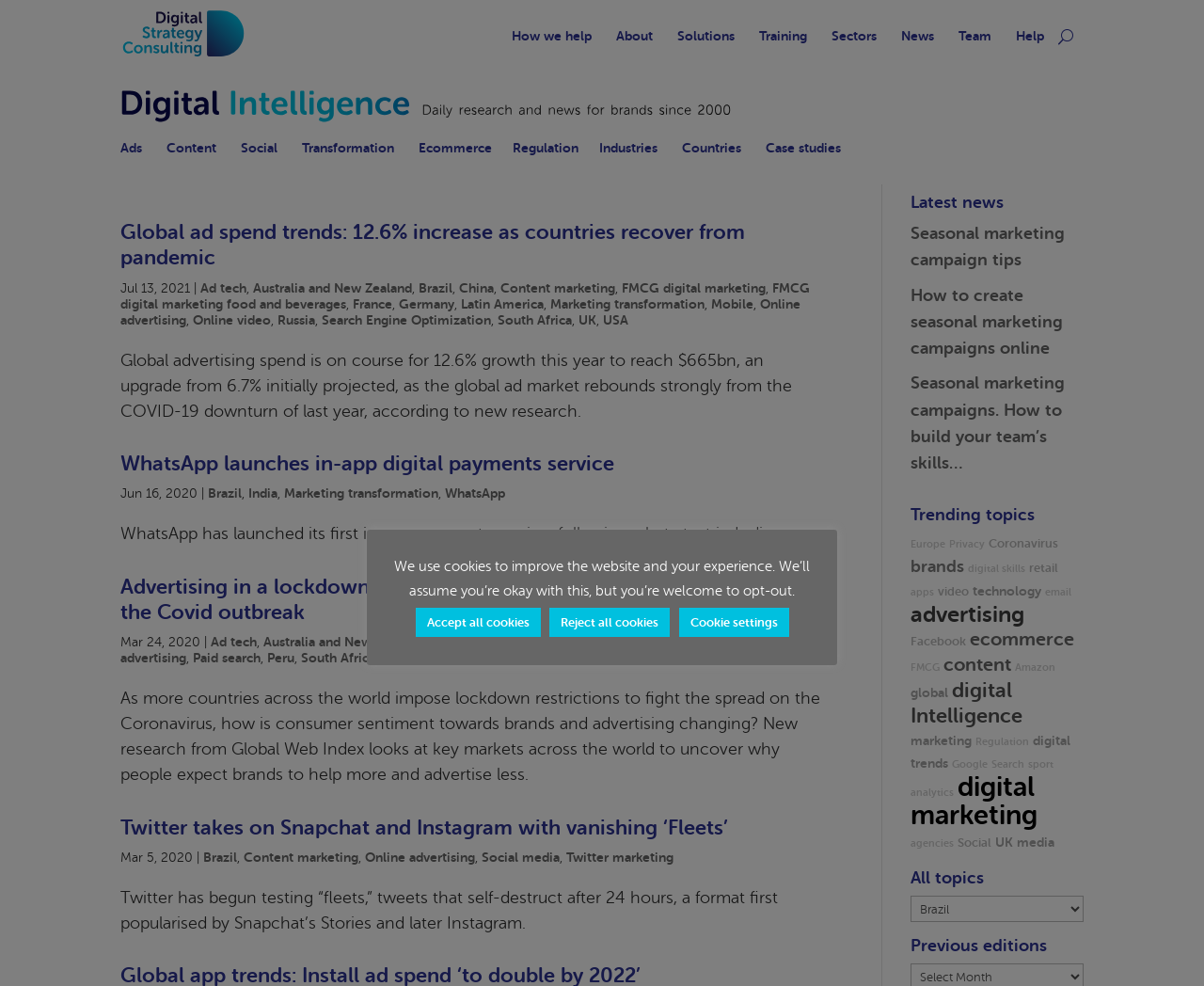What is the topic of the first article?
Provide an in-depth and detailed explanation in response to the question.

I determined the answer by looking at the heading of the first article, which is 'Global ad spend trends: 12.6% increase as countries recover from pandemic'. This heading indicates that the topic of the article is about global ad spend trends.